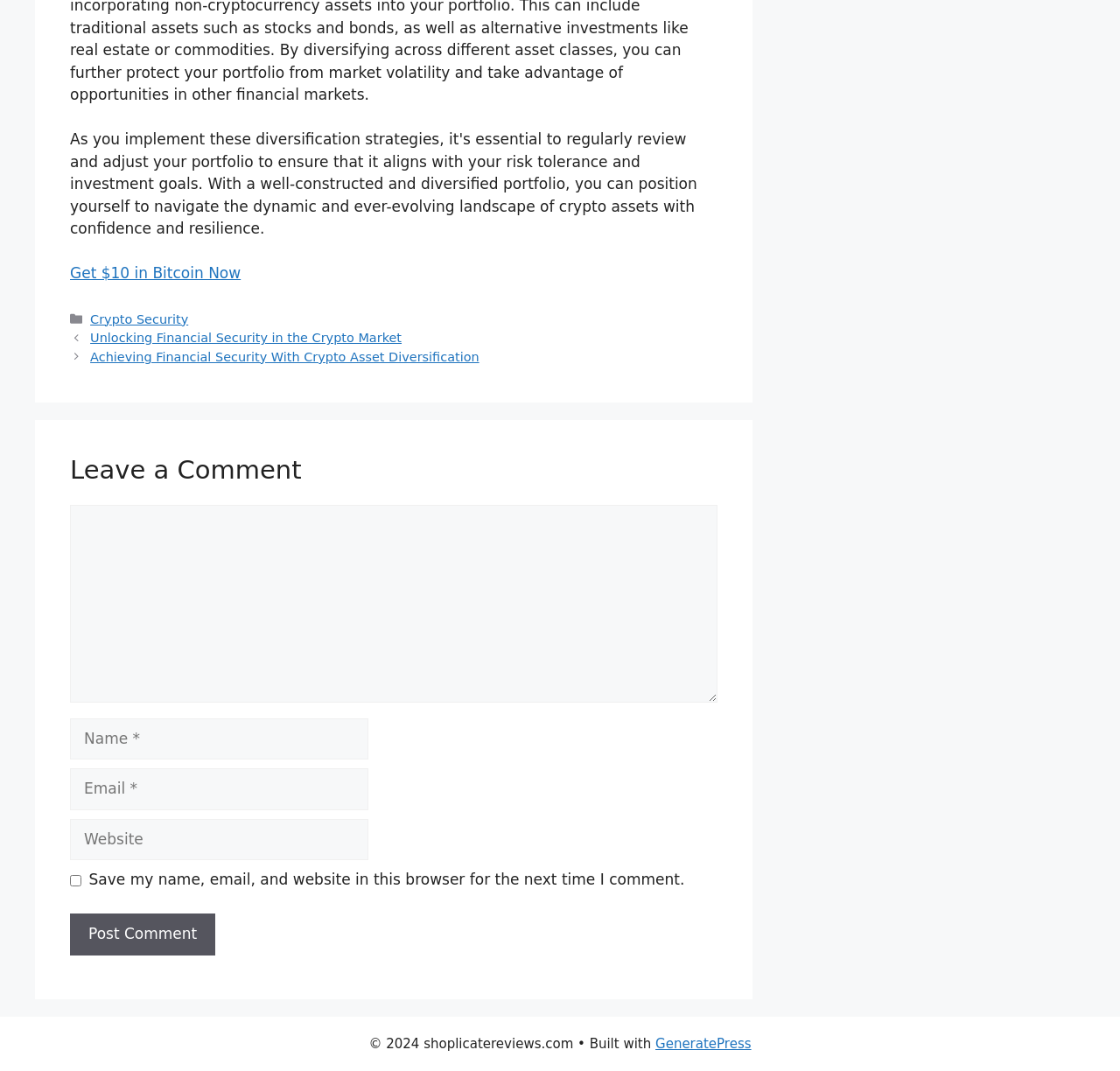Identify the bounding box of the HTML element described as: "parent_node: Comment name="author" placeholder="Name *"".

[0.062, 0.671, 0.329, 0.709]